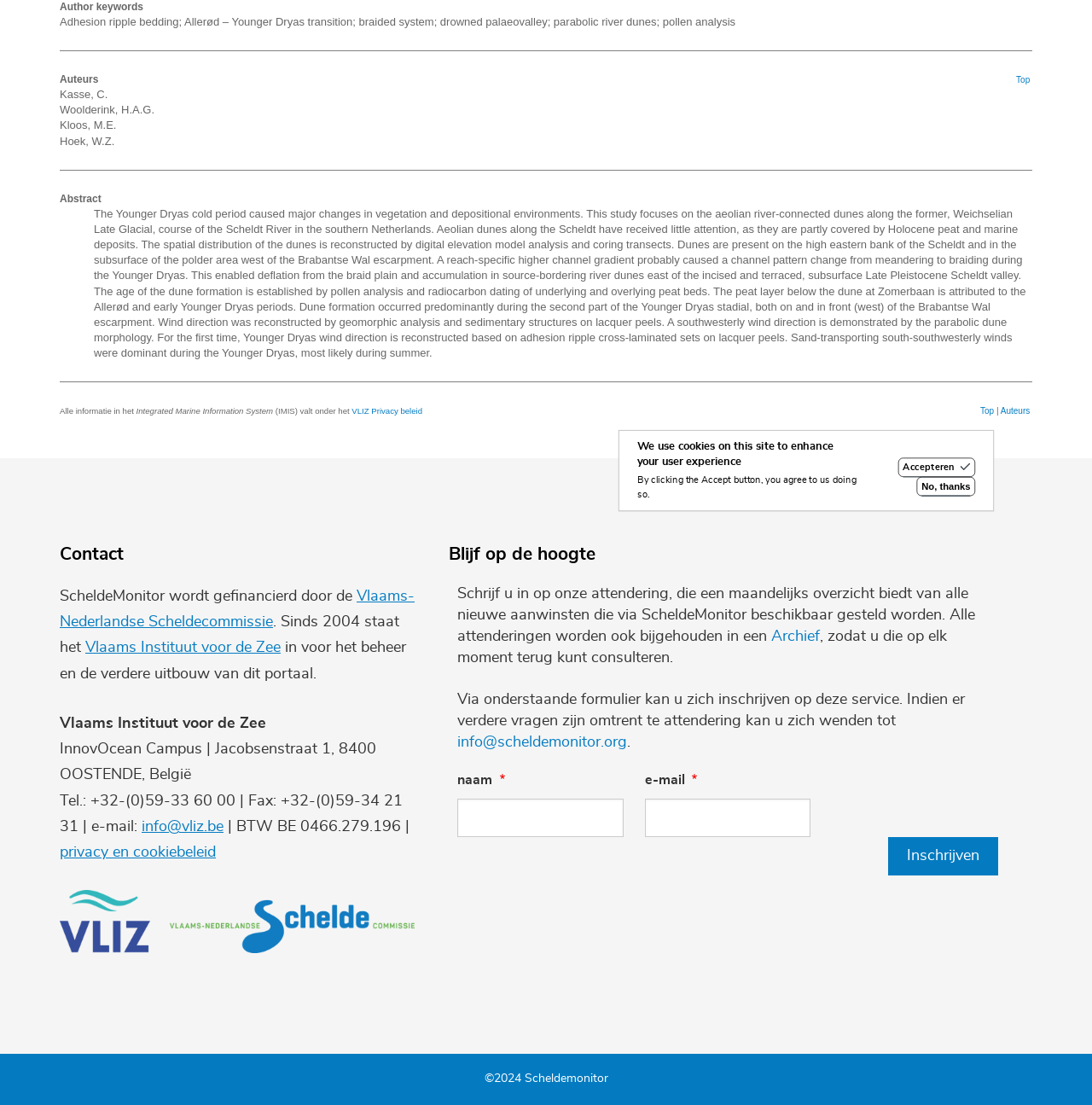Find the bounding box of the element with the following description: "parent_node: e-mail name="e_mail"". The coordinates must be four float numbers between 0 and 1, formatted as [left, top, right, bottom].

[0.59, 0.723, 0.742, 0.757]